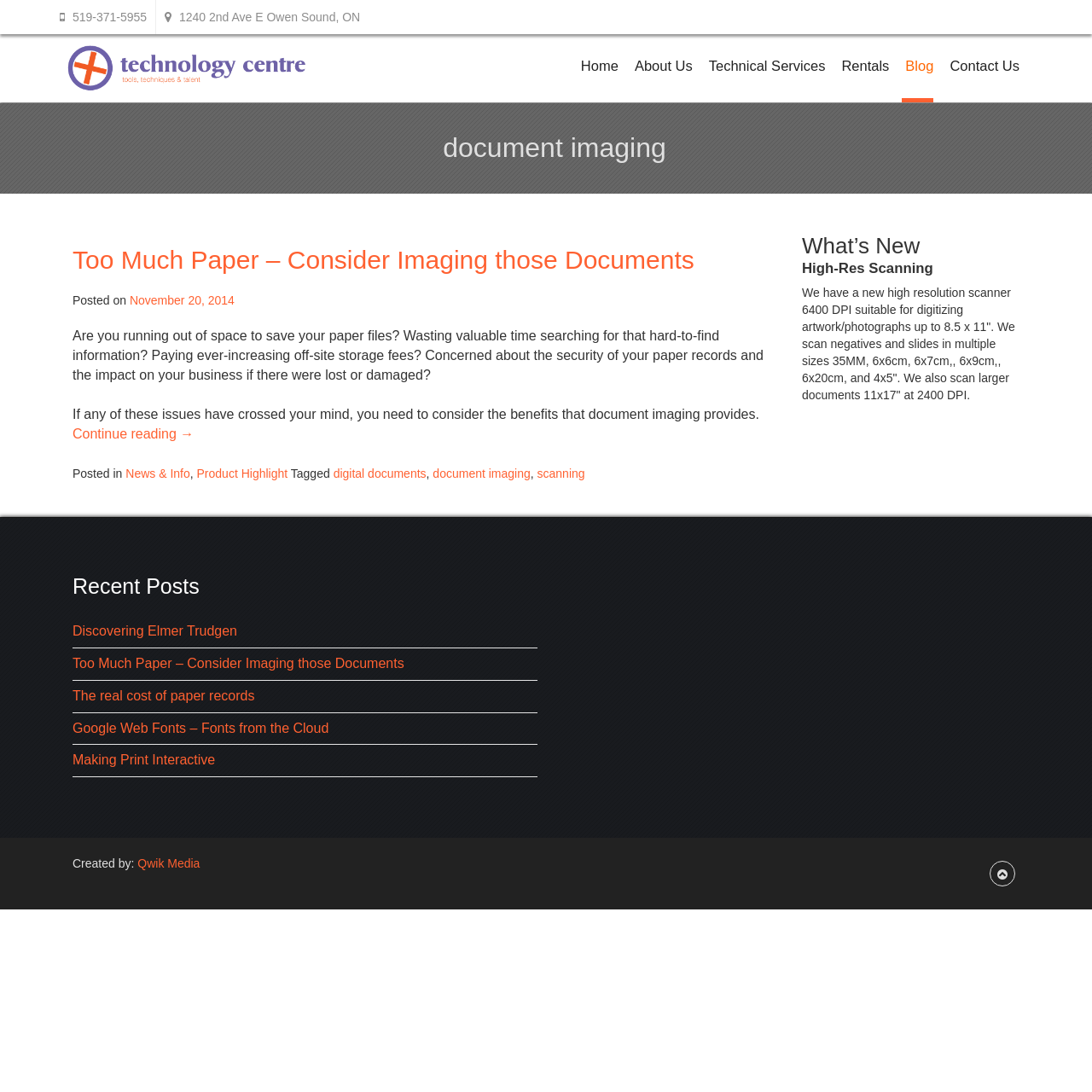Please mark the clickable region by giving the bounding box coordinates needed to complete this instruction: "Read the article about document imaging".

[0.066, 0.225, 0.636, 0.251]